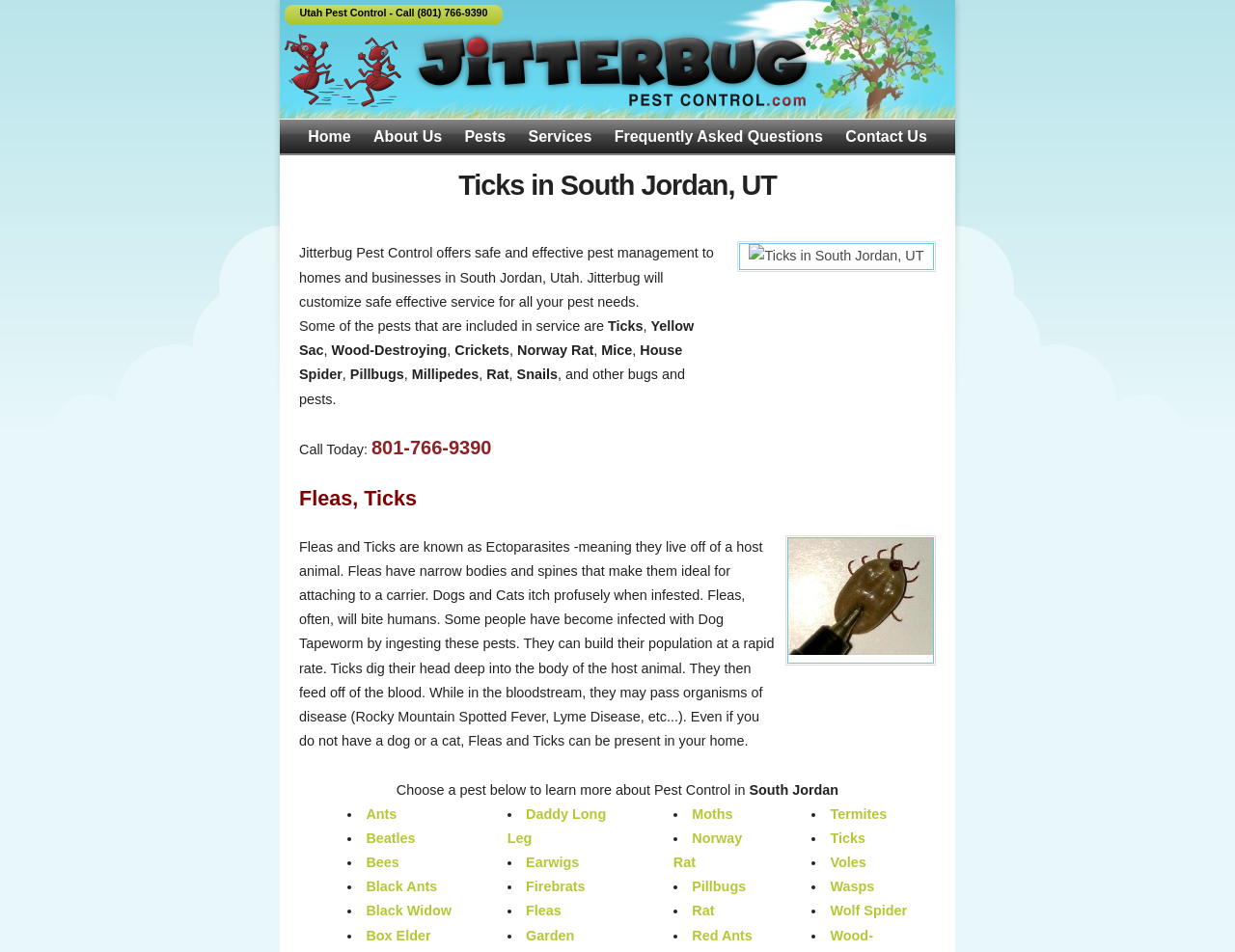Identify the bounding box coordinates of the clickable region to carry out the given instruction: "Contact 'Utah Pest Control'".

[0.243, 0.007, 0.395, 0.019]